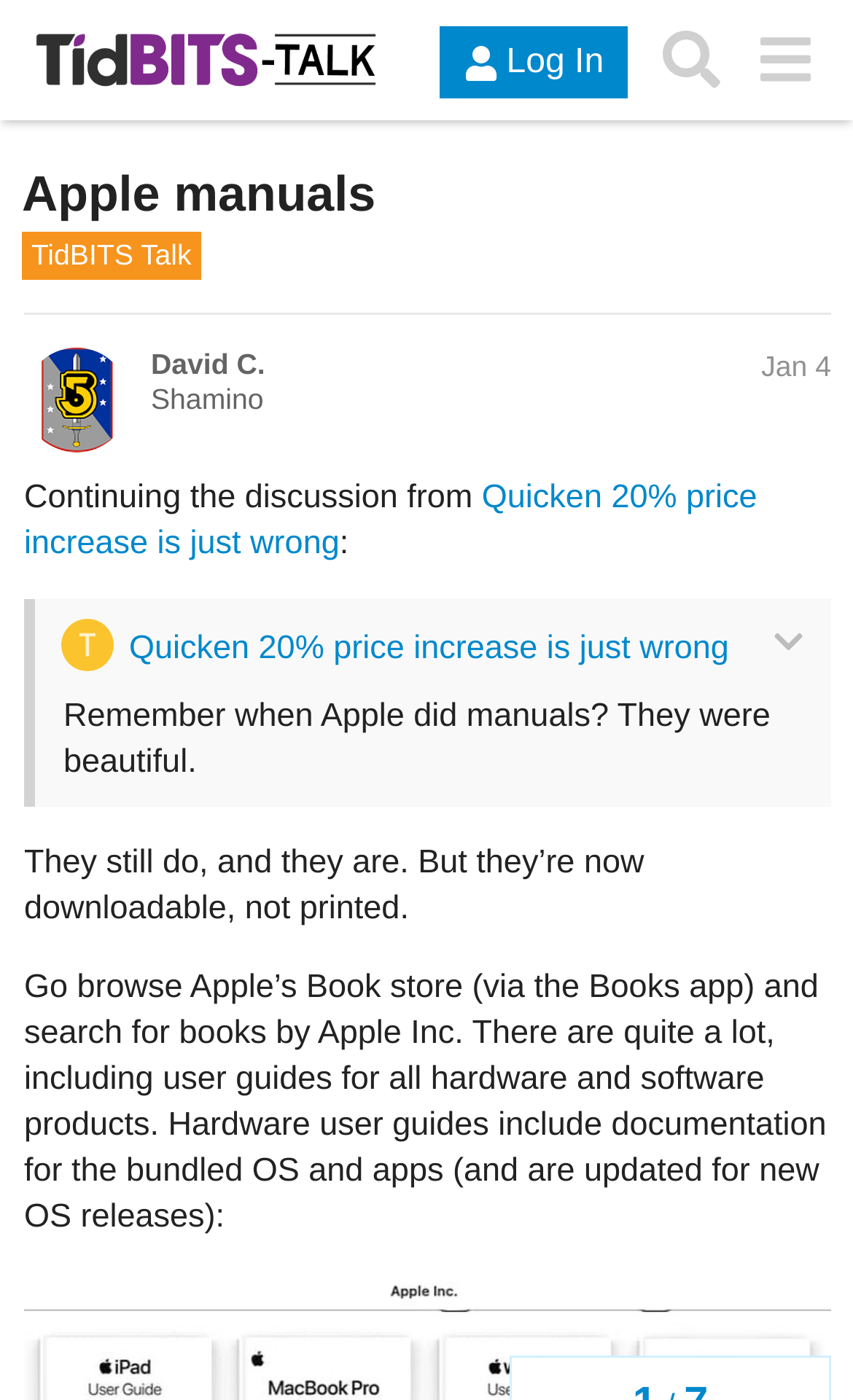Write a detailed summary of the webpage.

This webpage is a discussion forum focused on Apple and Internet technologies. At the top, there is a header section with a logo image and a link to "TidBITS Talk" on the left, and three buttons on the right: "Log In", "Search", and a menu button. Below the header, there is a heading that reads "Apple manuals" with a link to the same text.

The main content of the page is a discussion thread. The thread starts with a heading that shows the author's name, "David C. Shamino", and the date "Jan 4". The discussion topic is a continuation of a previous conversation about Quicken's 20% price increase. The text explains that Apple still produces manuals, but they are now downloadable instead of printed. The user is encouraged to search for Apple's books in the Books app, where they can find user guides for various hardware and software products.

There are several links and buttons throughout the discussion thread, including a link to the original topic "Quicken 20% price increase is just wrong", an "expand/collapse" button, and a blockquote section with additional text. The overall layout is organized, with clear headings and concise text.